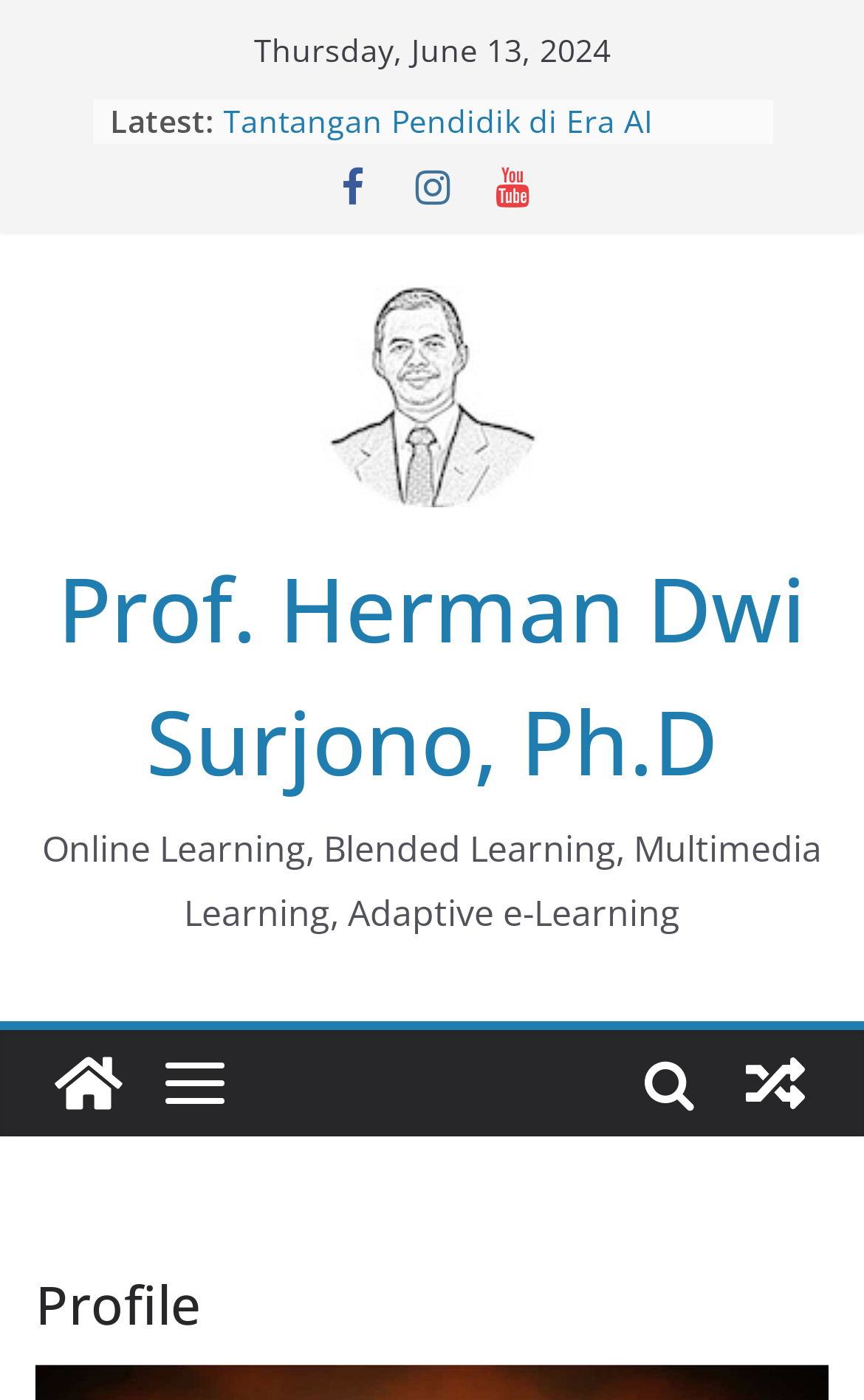Bounding box coordinates are given in the format (top-left x, top-left y, bottom-right x, bottom-right y). All values should be floating point numbers between 0 and 1. Provide the bounding box coordinate for the UI element described as: Tutorial Membuat Website

[0.258, 0.071, 0.717, 0.102]